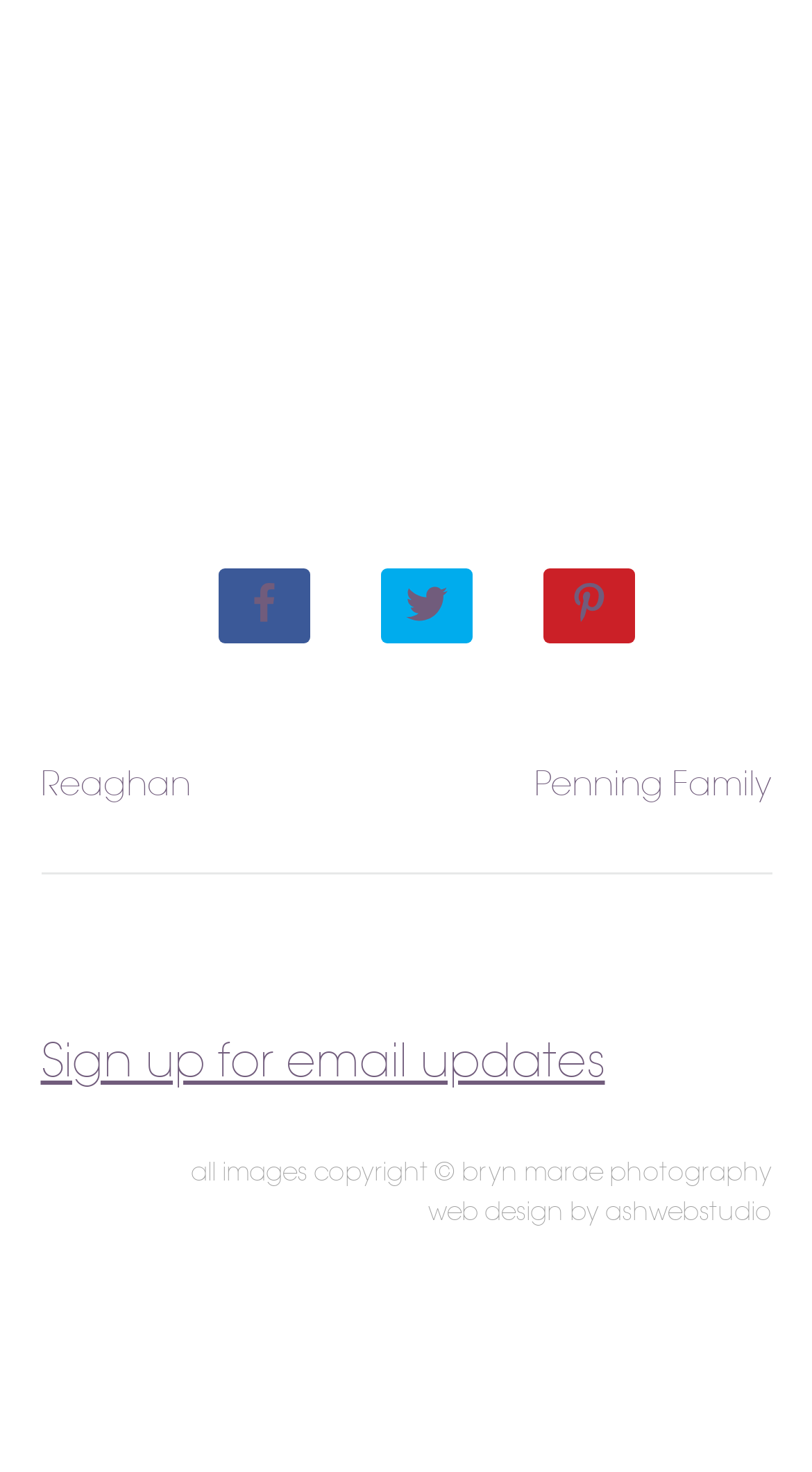Identify the bounding box for the described UI element. Provide the coordinates in (top-left x, top-left y, bottom-right x, bottom-right y) format with values ranging from 0 to 1: Penning Family

[0.658, 0.518, 0.95, 0.548]